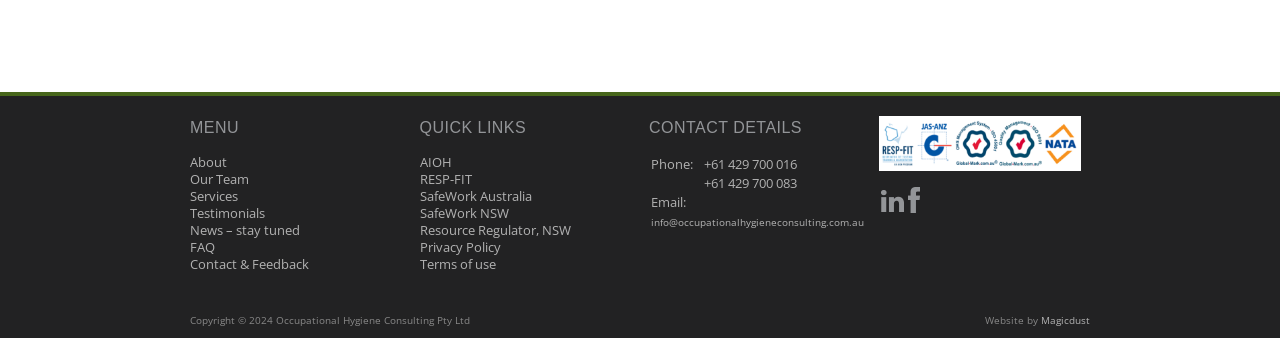Locate the bounding box coordinates of the element to click to perform the following action: 'Click on Linkedin'. The coordinates should be given as four float values between 0 and 1, in the form of [left, top, right, bottom].

[0.688, 0.614, 0.706, 0.667]